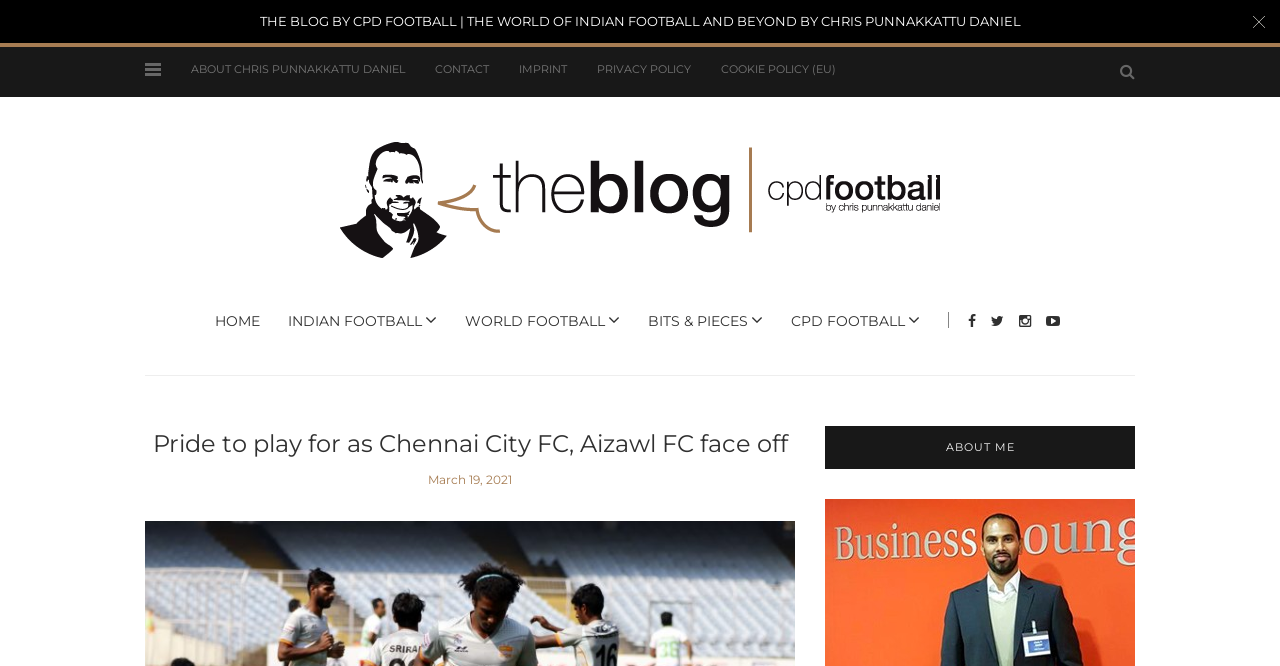How many main categories are there in the menu?
Provide a short answer using one word or a brief phrase based on the image.

5